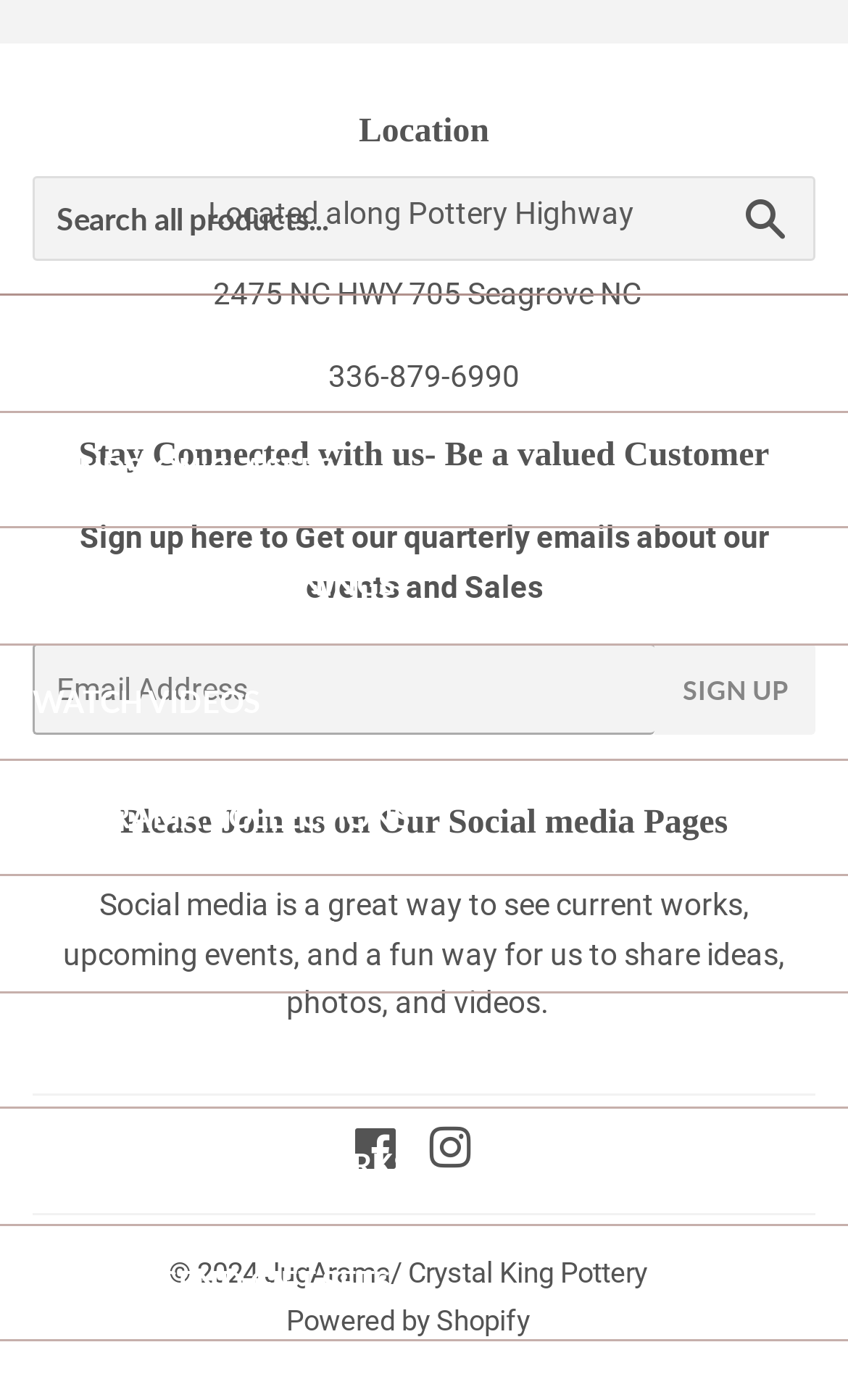Provide your answer to the question using just one word or phrase: What social media platforms are mentioned?

Facebook and Instagram